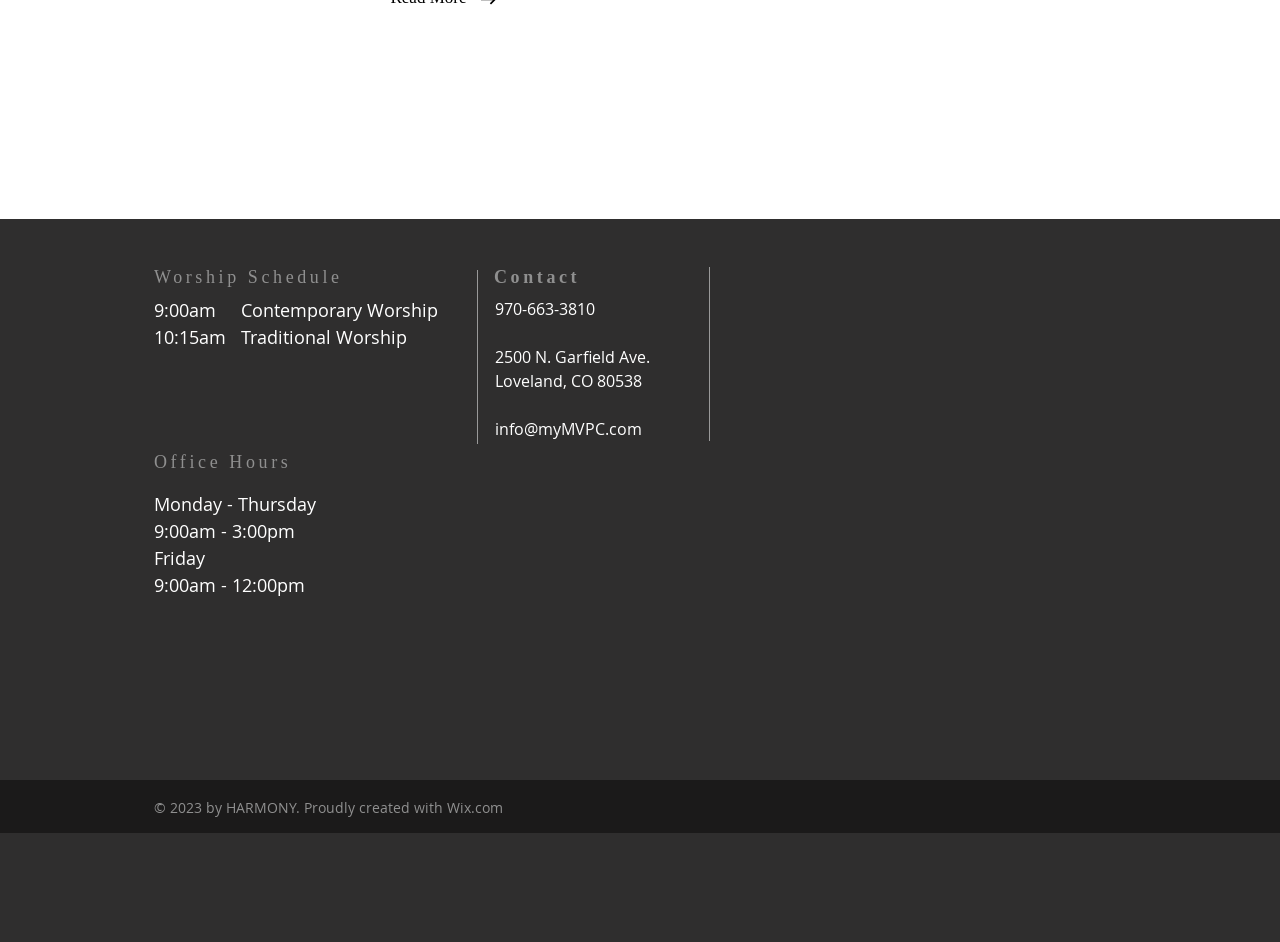What social media platforms are listed?
Answer briefly with a single word or phrase based on the image.

YouTube, Facebook, Instagram